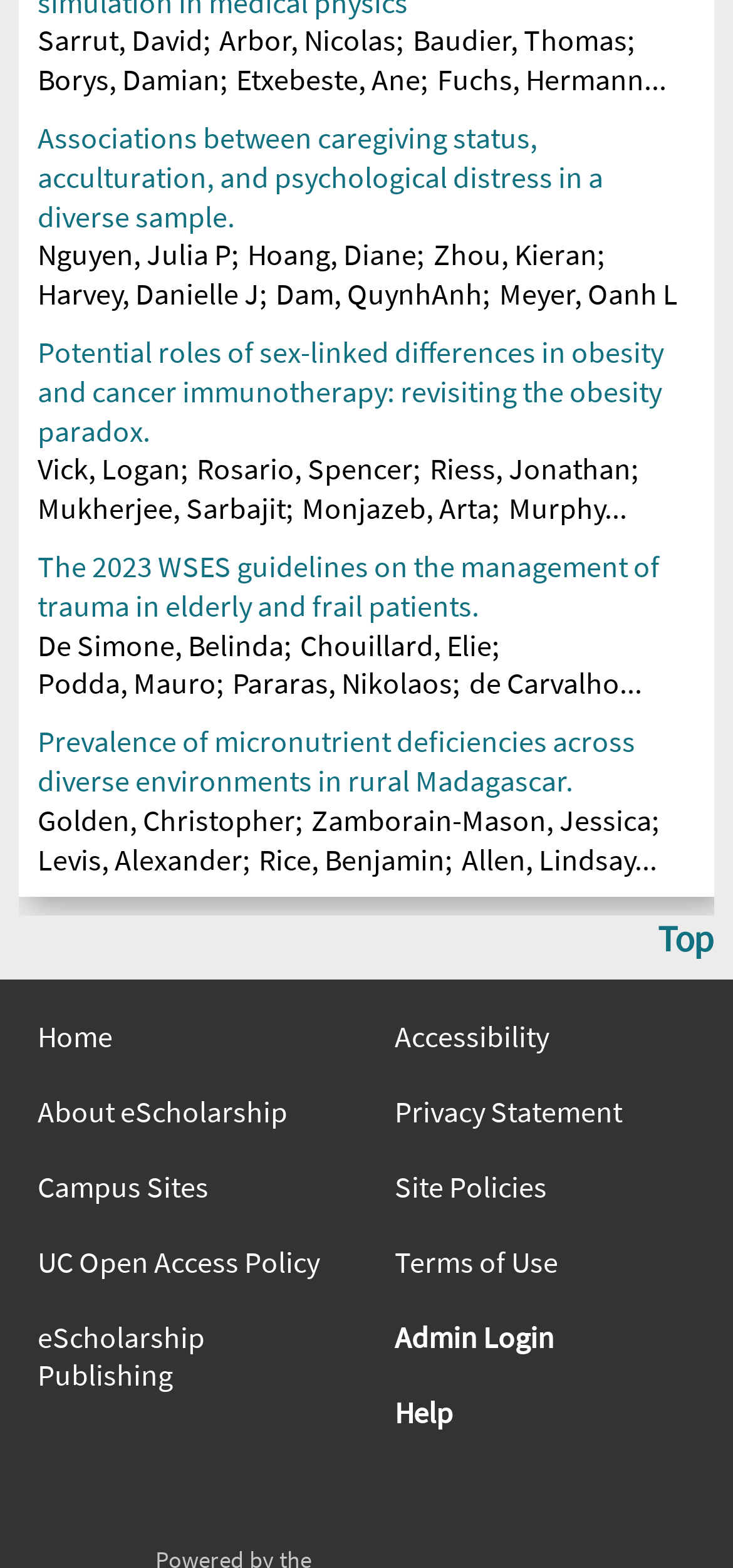Please identify the bounding box coordinates of where to click in order to follow the instruction: "Learn about 'eScholarship, University of California'".

[0.16, 0.937, 0.84, 0.961]